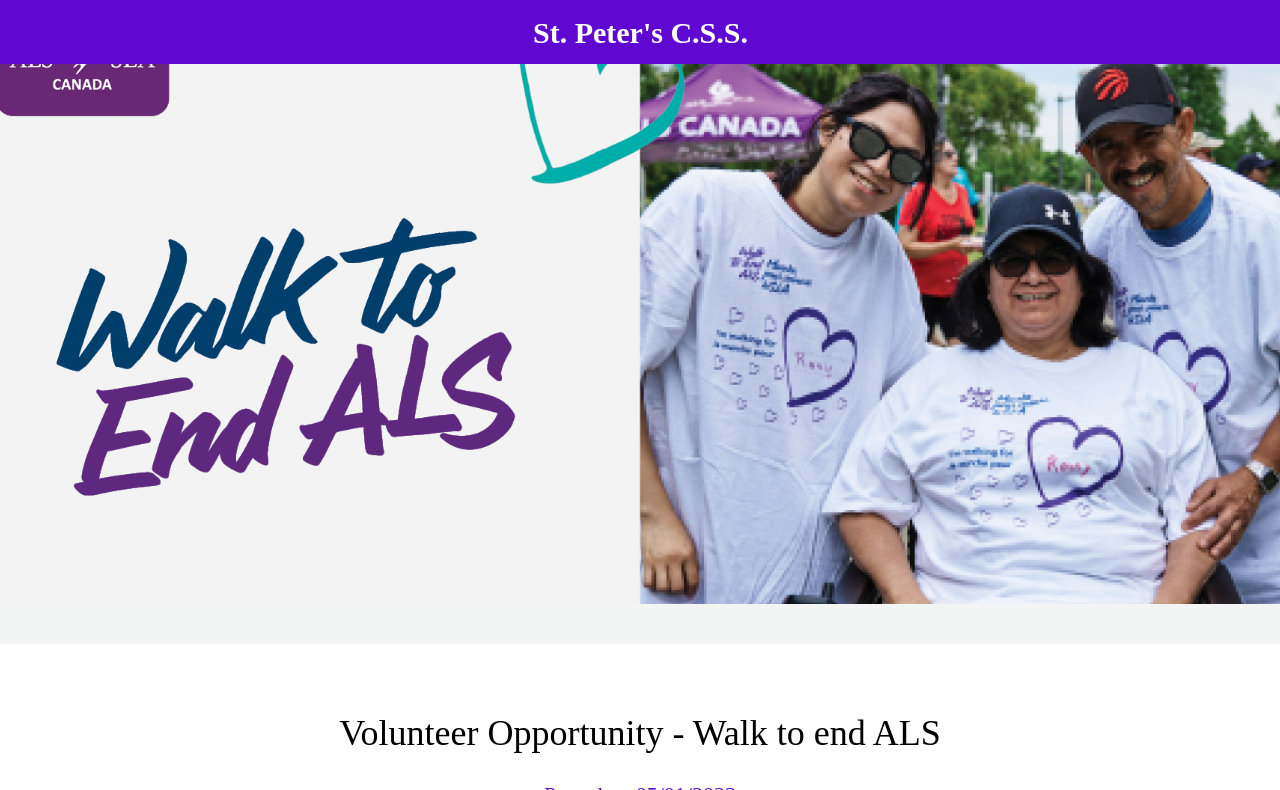Determine the main text heading of the webpage and provide its content.

Volunteer Opportunity - Walk to end ALS